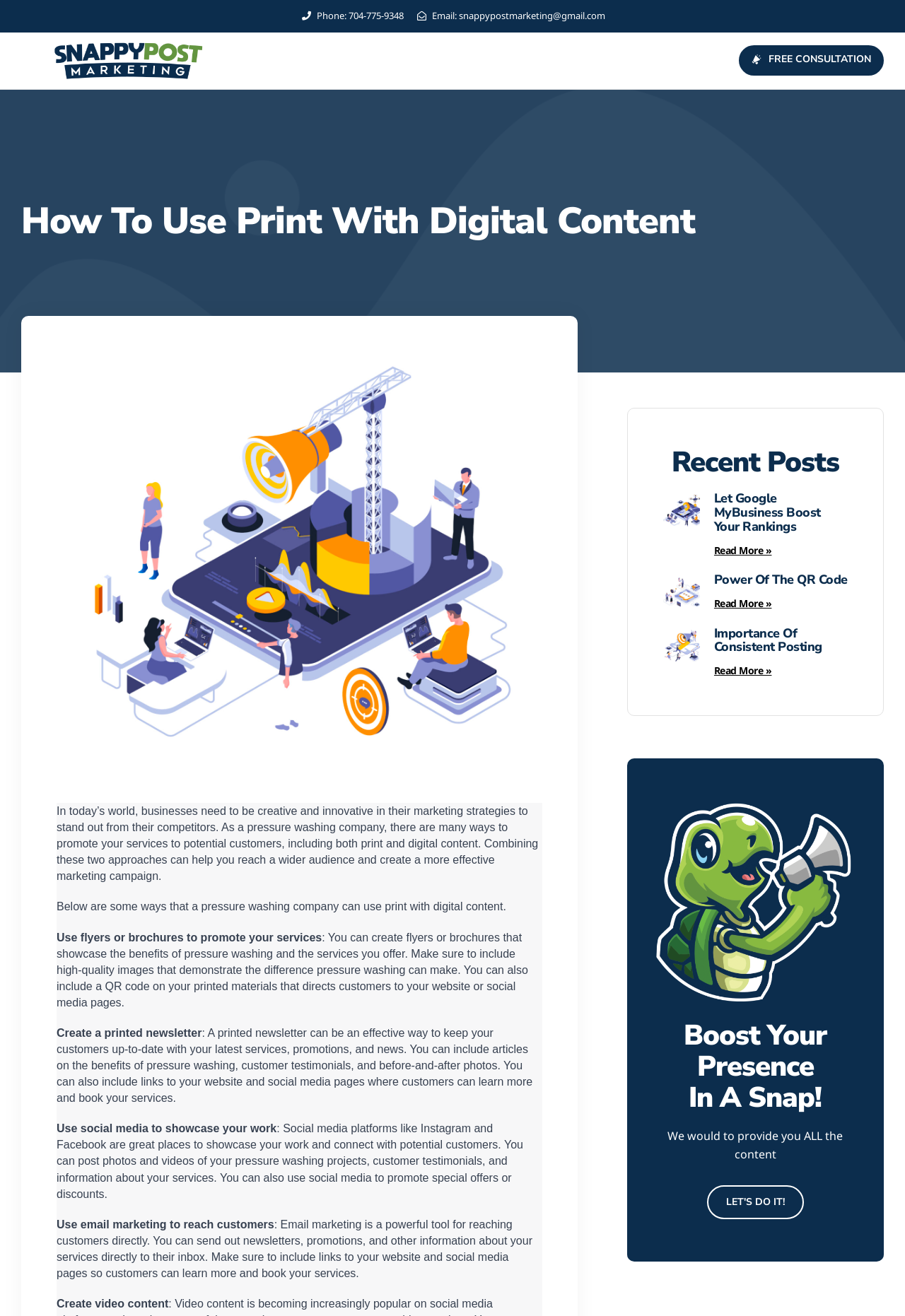Please predict the bounding box coordinates of the element's region where a click is necessary to complete the following instruction: "Call the phone number". The coordinates should be represented by four float numbers between 0 and 1, i.e., [left, top, right, bottom].

[0.331, 0.005, 0.446, 0.019]